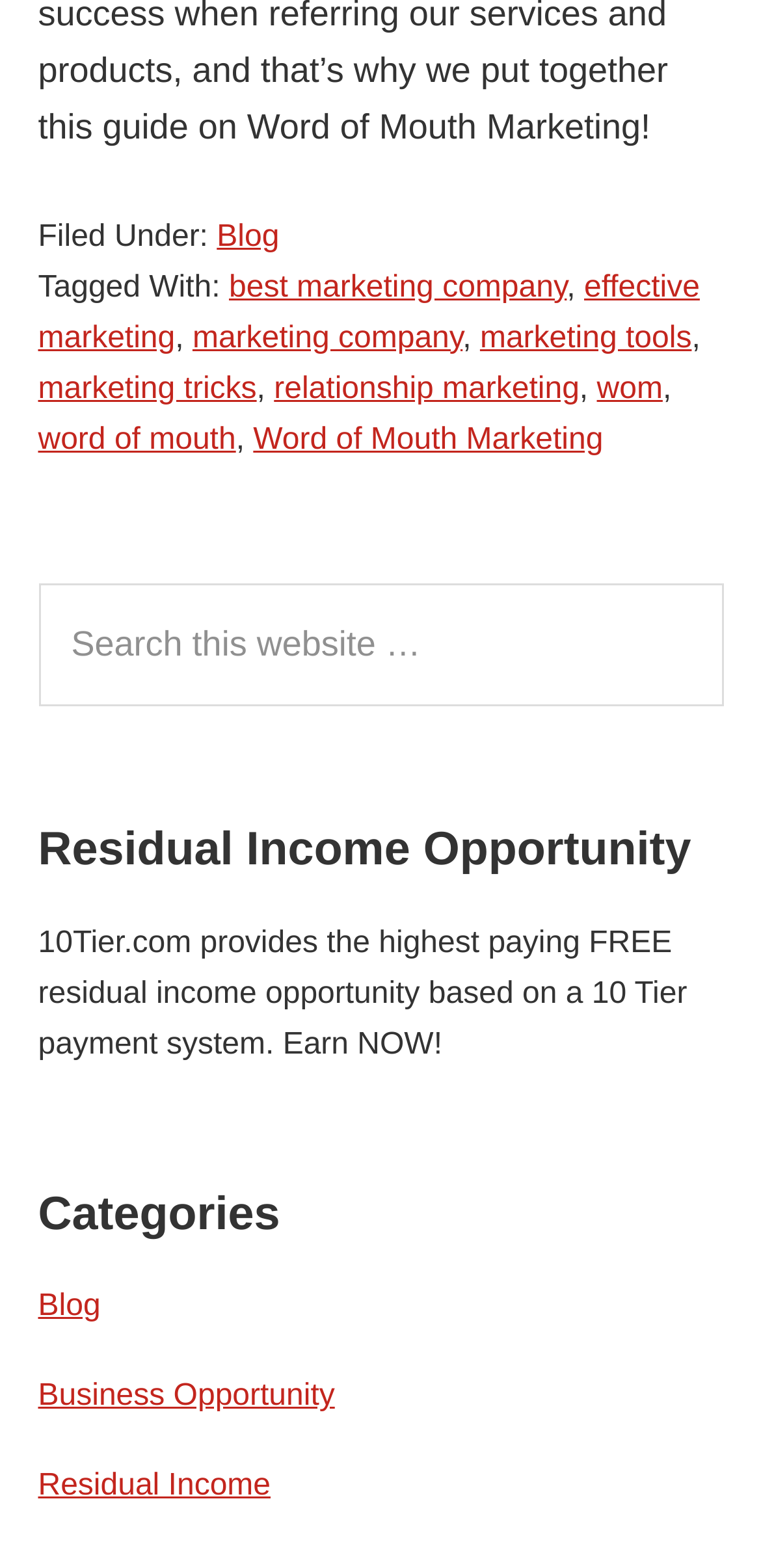How many categories are listed on the webpage?
Based on the screenshot, answer the question with a single word or phrase.

3